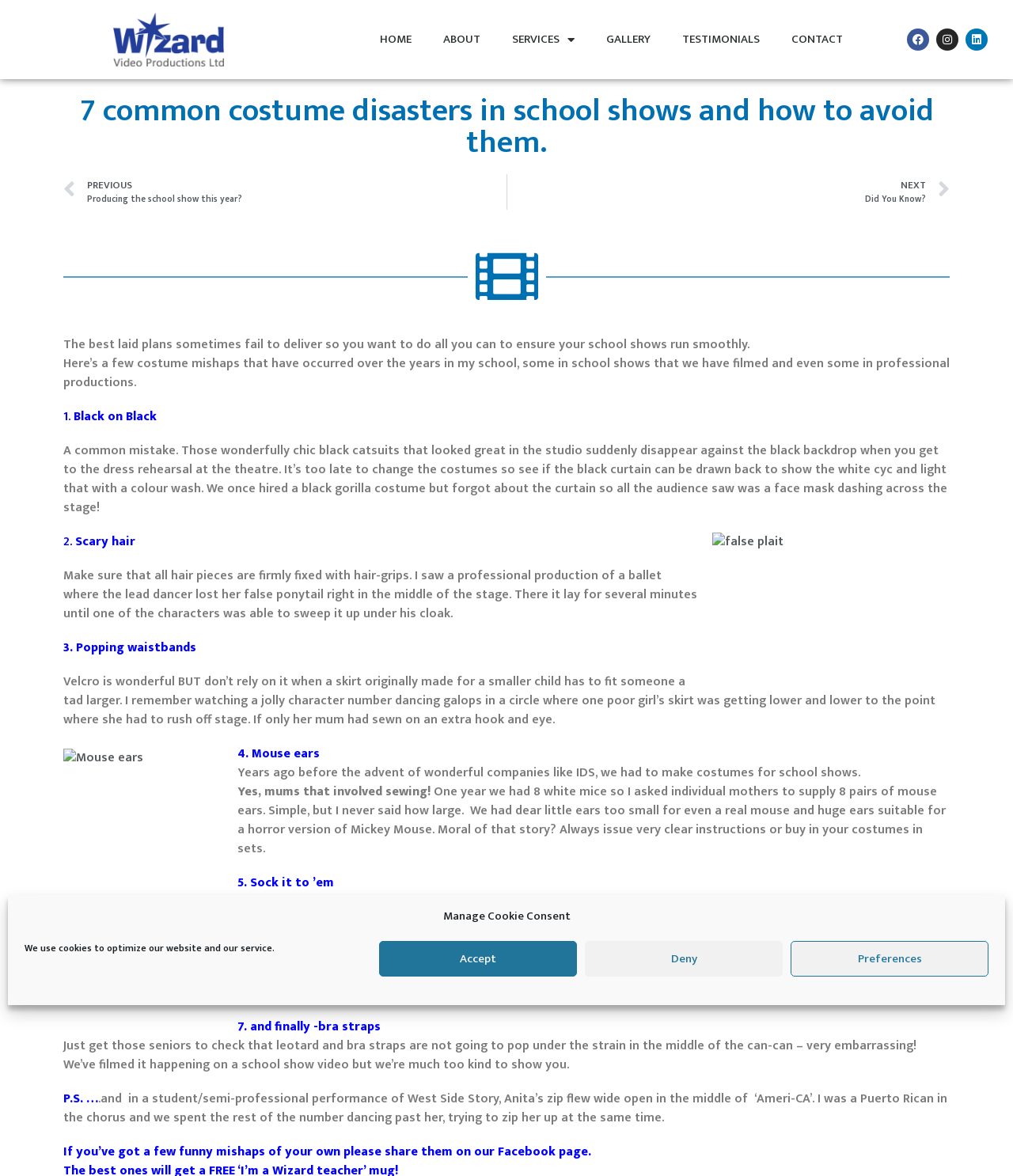What is the common mistake mentioned in the first costume mishap?
Please provide an in-depth and detailed response to the question.

The first costume mishap mentioned is 'Black on Black', which refers to the mistake of using black catsuits that disappear against the black backdrop during the dress rehearsal at the theatre.